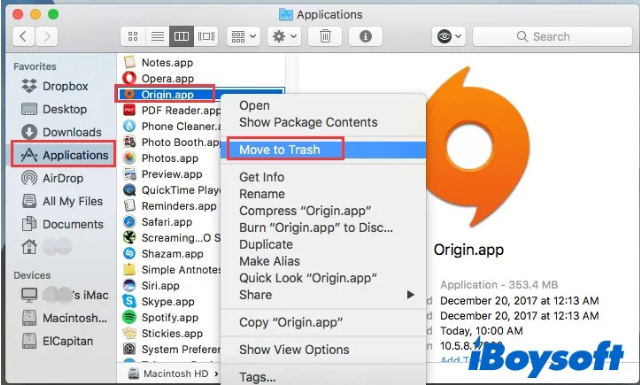Offer an in-depth caption of the image, mentioning all notable aspects.

The image depicts the process of uninstalling the Origin application on a Mac. In the Finder window, the Applications folder is presented on the left sidebar, highlighting the Origin.app icon in red. A contextual menu is open, featuring the option "Move to Trash" prominently outlined in red. This step is part of a guide to uninstall the Origin Client, allowing users to delete the application and subsequently clean up any leftover files. The right side of the window displays information about the Origin application, including its size and last modified date. This visual aid assists users in navigating their Mac to effectively remove the application.